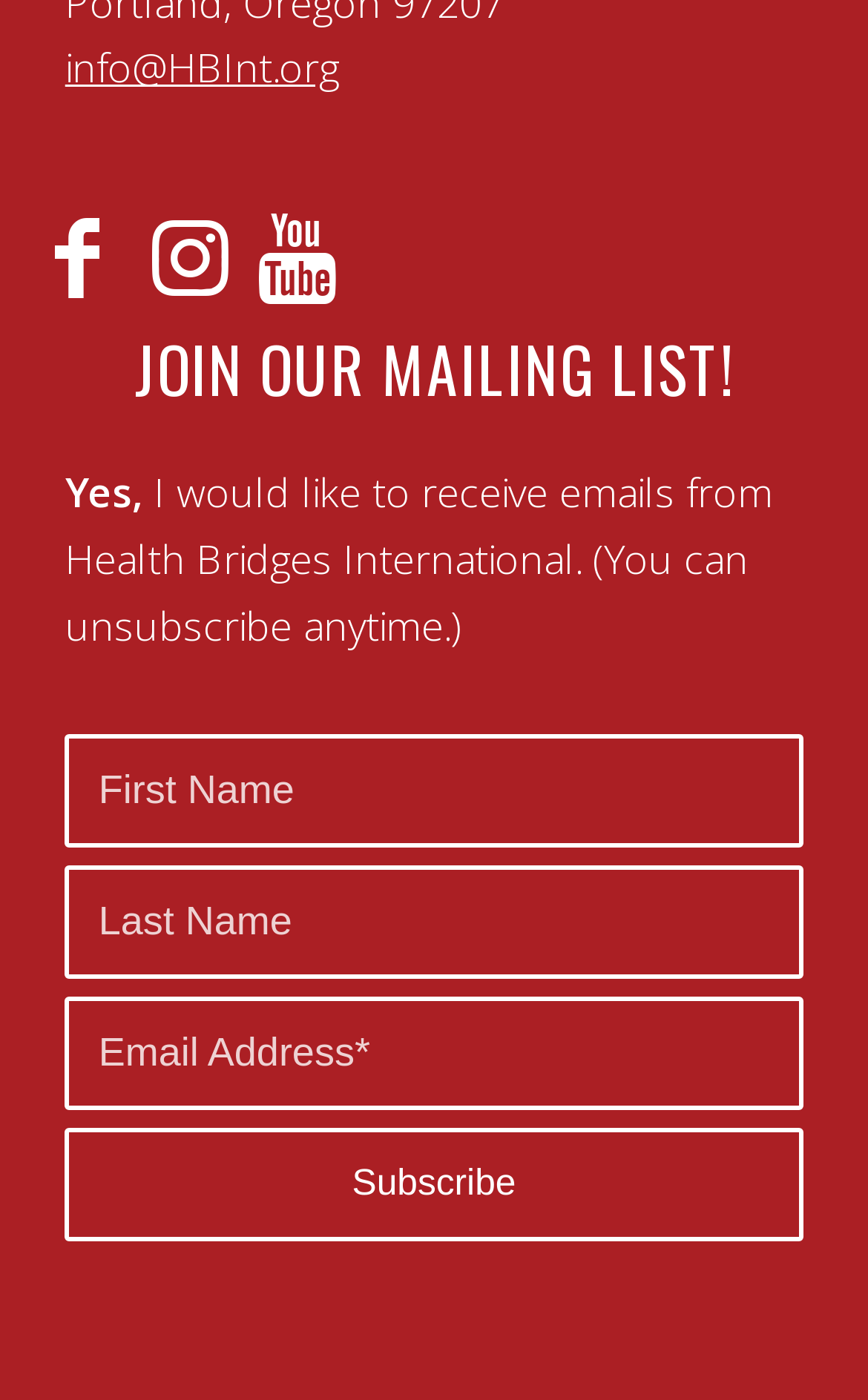What is the position of the 'Subscribe' button?
Kindly answer the question with as much detail as you can.

The 'Subscribe' button is located at the bottom of the form to join the mailing list, with a y2 coordinate of 0.886, which is the lowest among all the elements on the webpage.